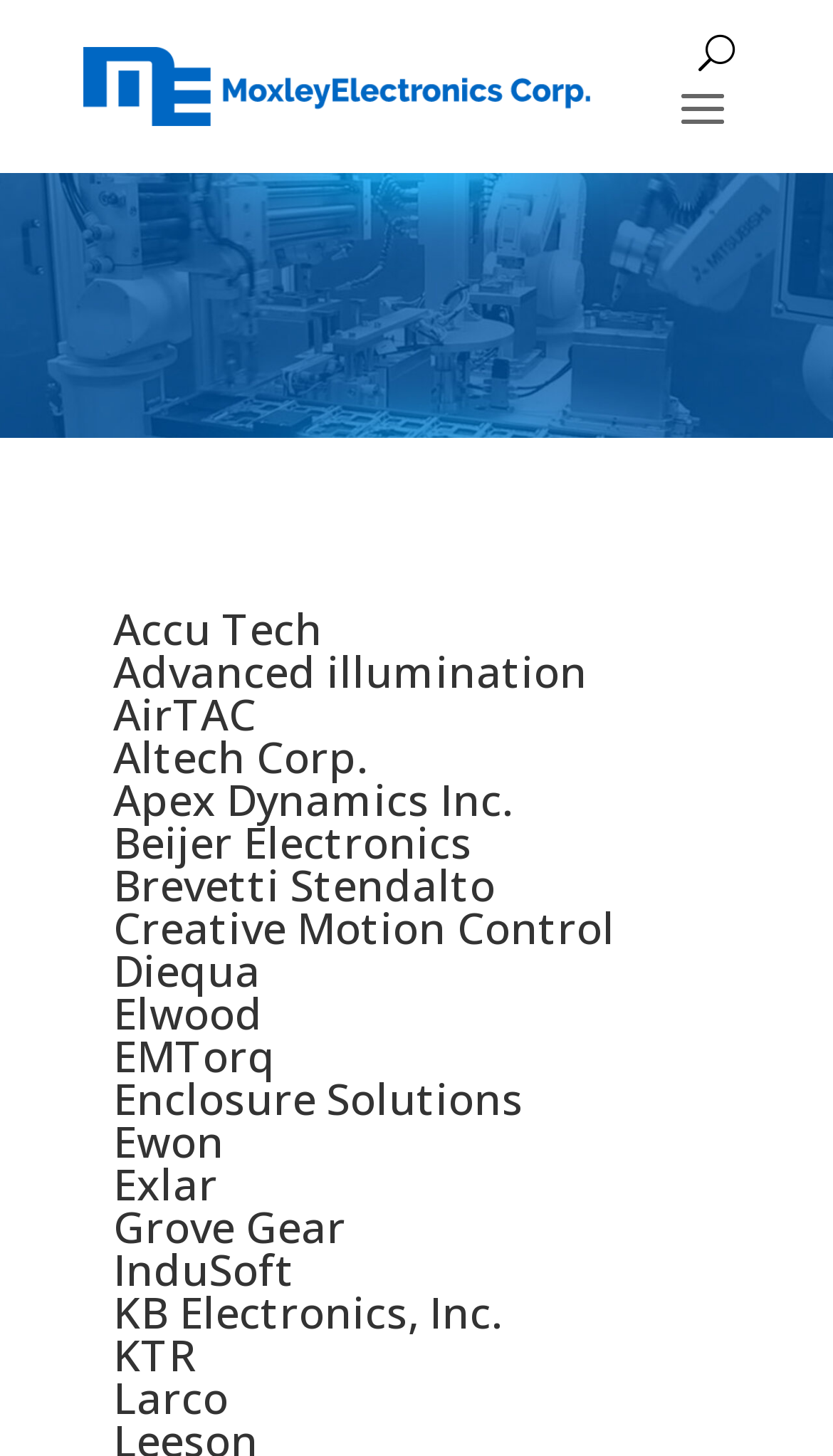Please specify the bounding box coordinates for the clickable region that will help you carry out the instruction: "Click on the Accu Tech link".

[0.136, 0.418, 0.9, 0.447]